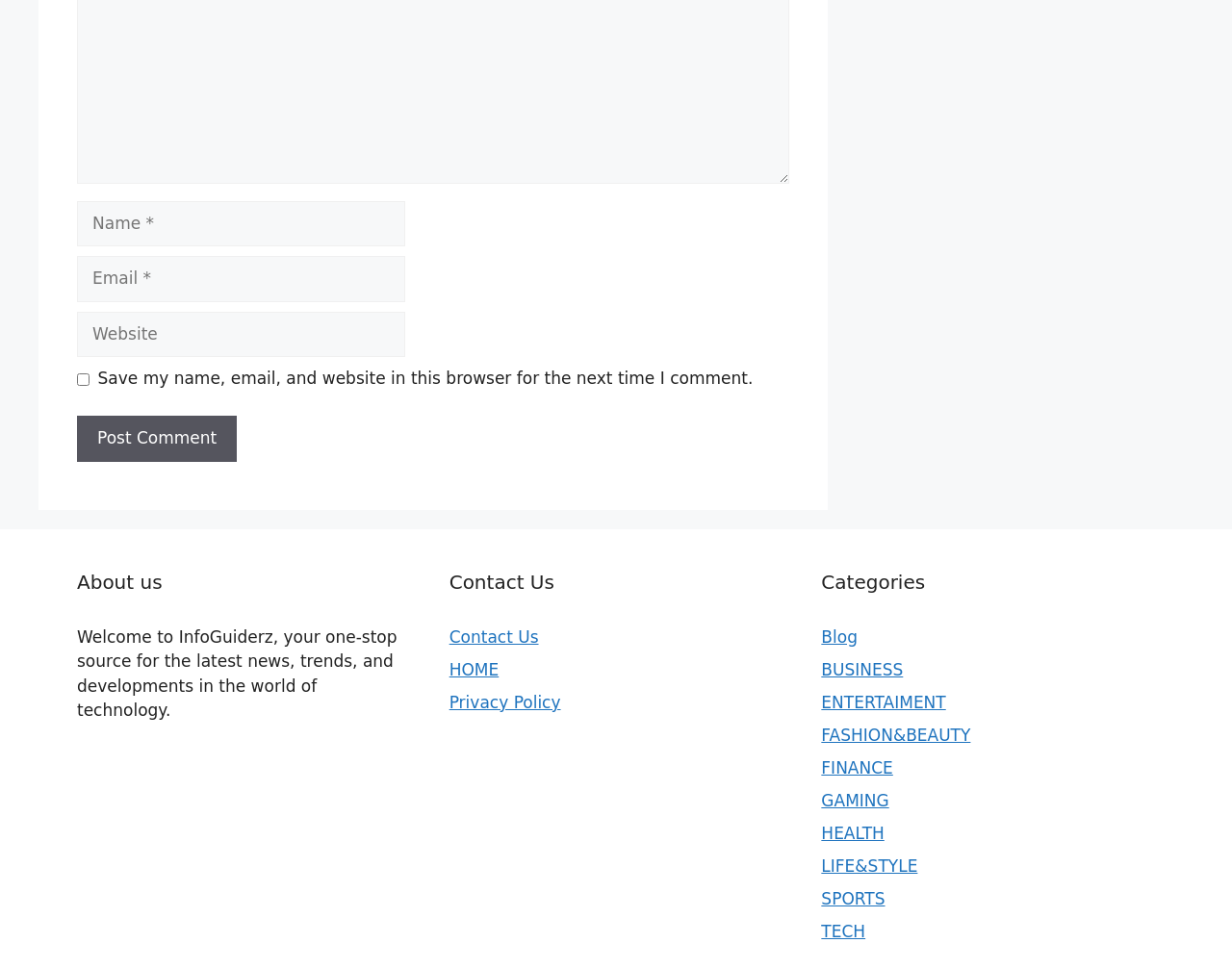What are the main categories of the website?
Refer to the screenshot and respond with a concise word or phrase.

Blog, BUSINESS, etc.